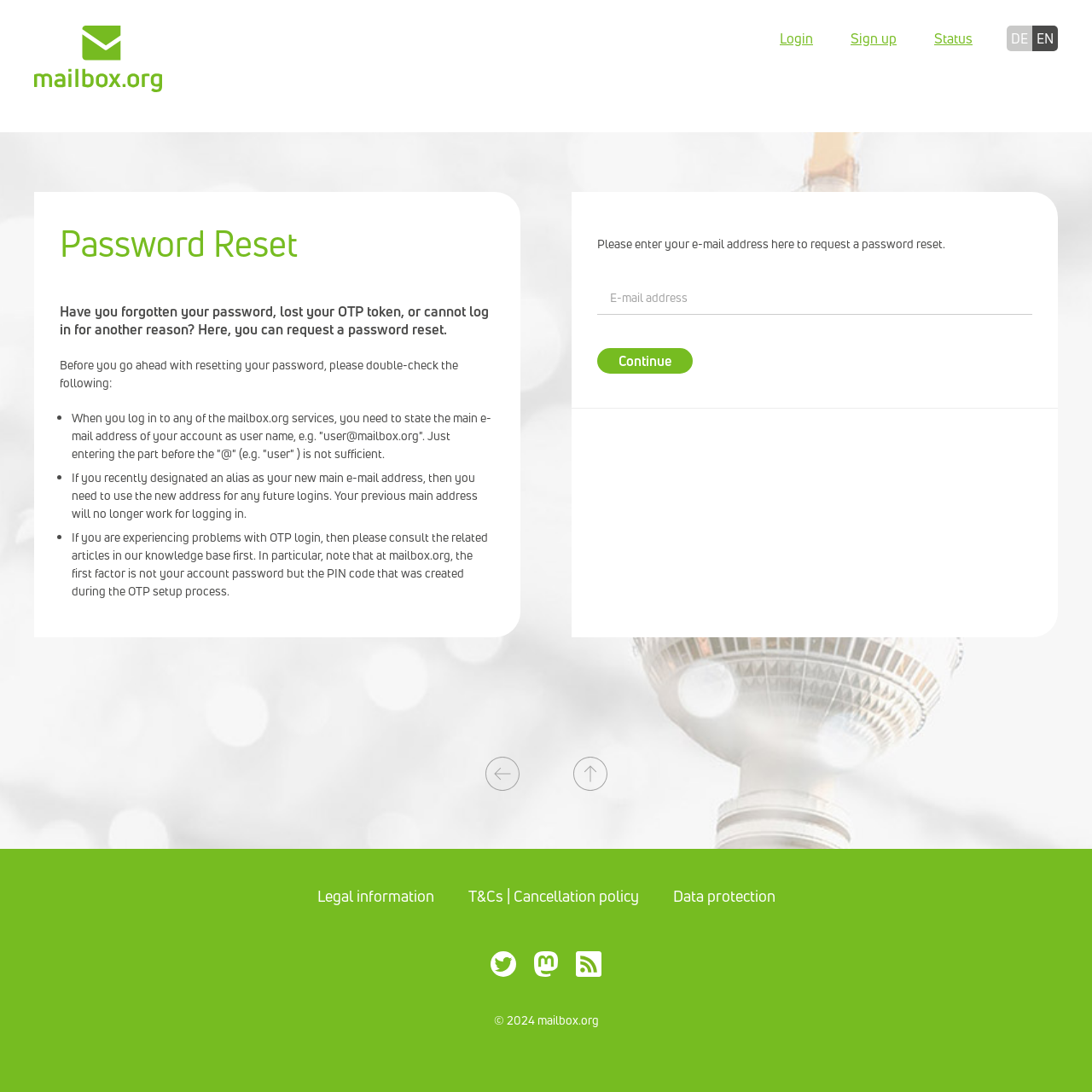Kindly determine the bounding box coordinates for the clickable area to achieve the given instruction: "Enter your e-mail address".

[0.547, 0.258, 0.945, 0.288]